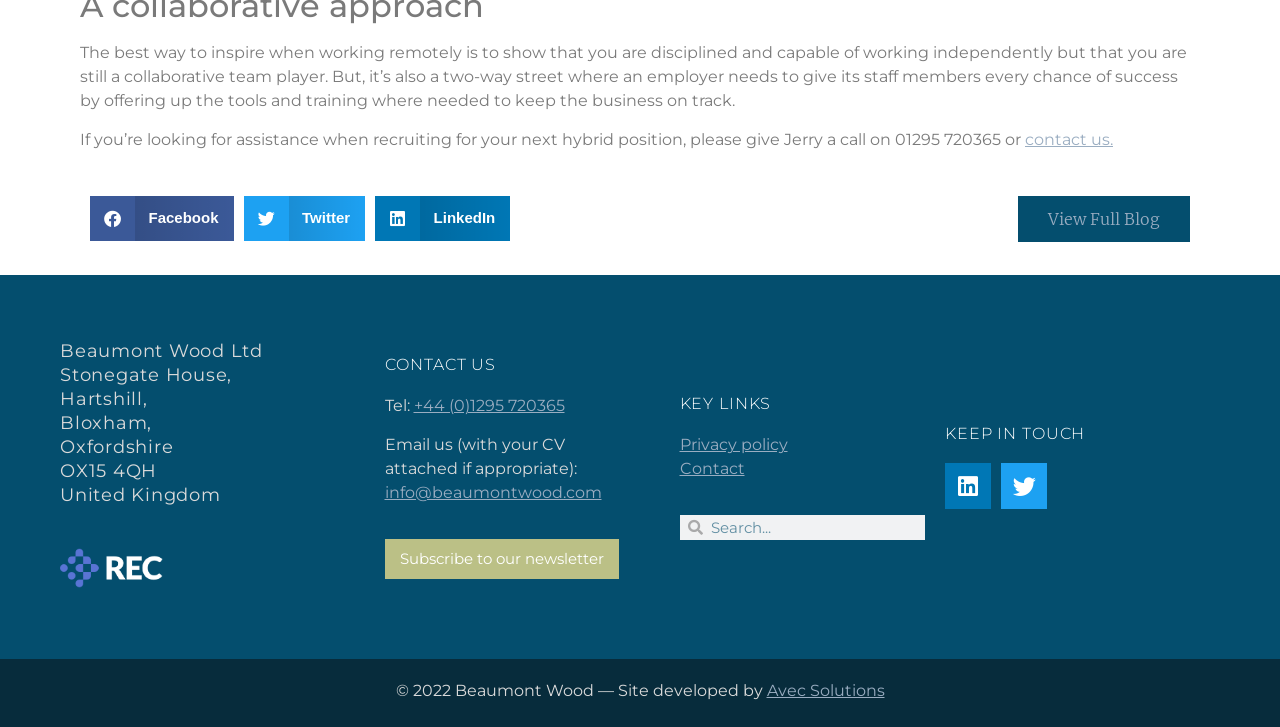Please find the bounding box coordinates in the format (top-left x, top-left y, bottom-right x, bottom-right y) for the given element description. Ensure the coordinates are floating point numbers between 0 and 1. Description: parent_node: Search name="s" placeholder="Search..."

[0.549, 0.709, 0.723, 0.743]